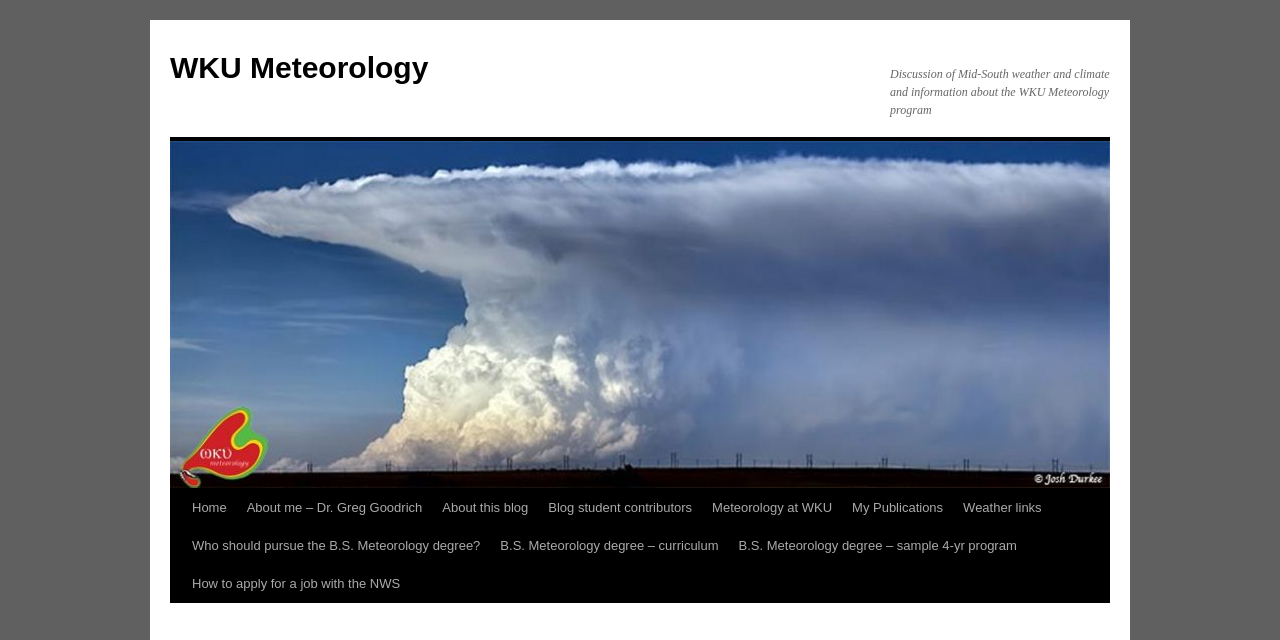Can you provide the bounding box coordinates for the element that should be clicked to implement the instruction: "learn about the B.S. Meteorology degree"?

[0.383, 0.823, 0.569, 0.883]